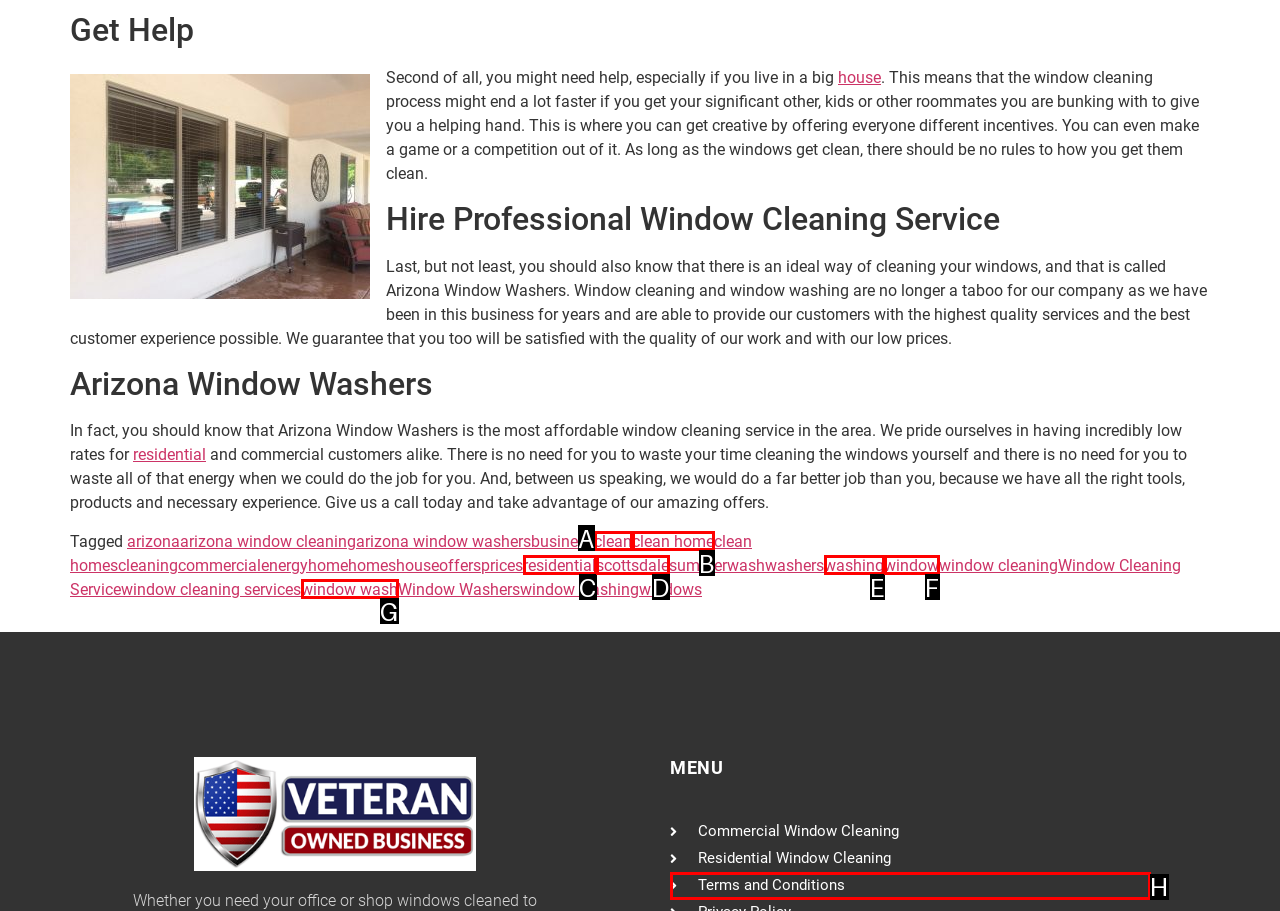Given the description: window, identify the HTML element that corresponds to it. Respond with the letter of the correct option.

F